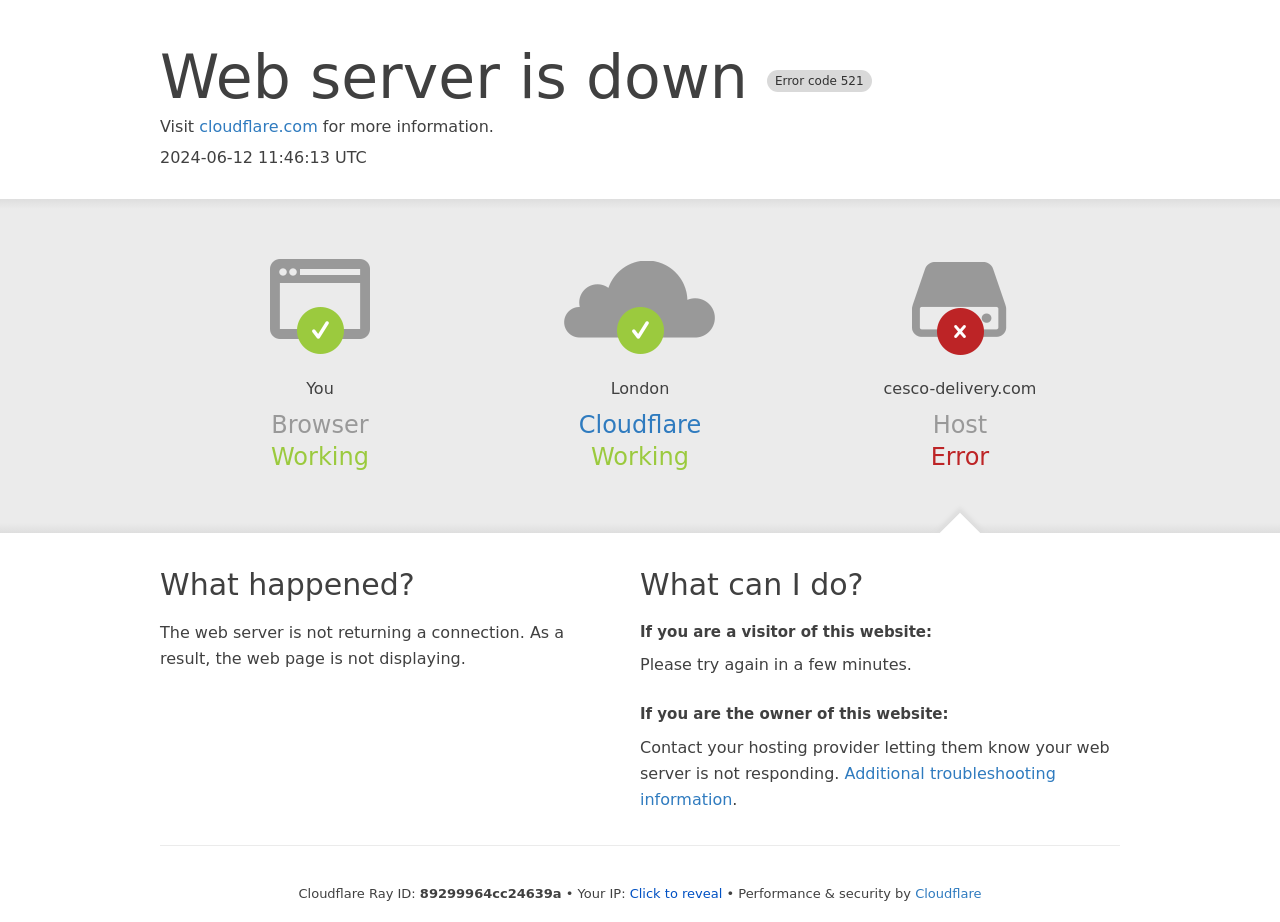Produce an elaborate caption capturing the essence of the webpage.

The webpage appears to be an error page, indicating that the web server is down with an error code 521. At the top of the page, there is a heading that displays the error message "Web server is down Error code 521". Below this heading, there is a link to "cloudflare.com" with a brief description "Visit for more information".

On the left side of the page, there are several sections with headings, including "Browser", "Cloudflare", and "Host". Each section contains brief information about the status of the corresponding component, with "Working" or "Error" indicators.

In the middle of the page, there are two main sections. The first section, headed "What happened?", explains that the web server is not returning a connection, resulting in the webpage not displaying. The second section, headed "What can I do?", provides guidance for visitors and website owners on how to proceed. For visitors, it suggests trying again in a few minutes, while for website owners, it recommends contacting their hosting provider.

At the bottom of the page, there is a section with technical information, including the Cloudflare Ray ID and the visitor's IP address, which can be revealed by clicking a button. Additionally, there is a link to "Additional troubleshooting information" and a credit to Cloudflare for providing performance and security.